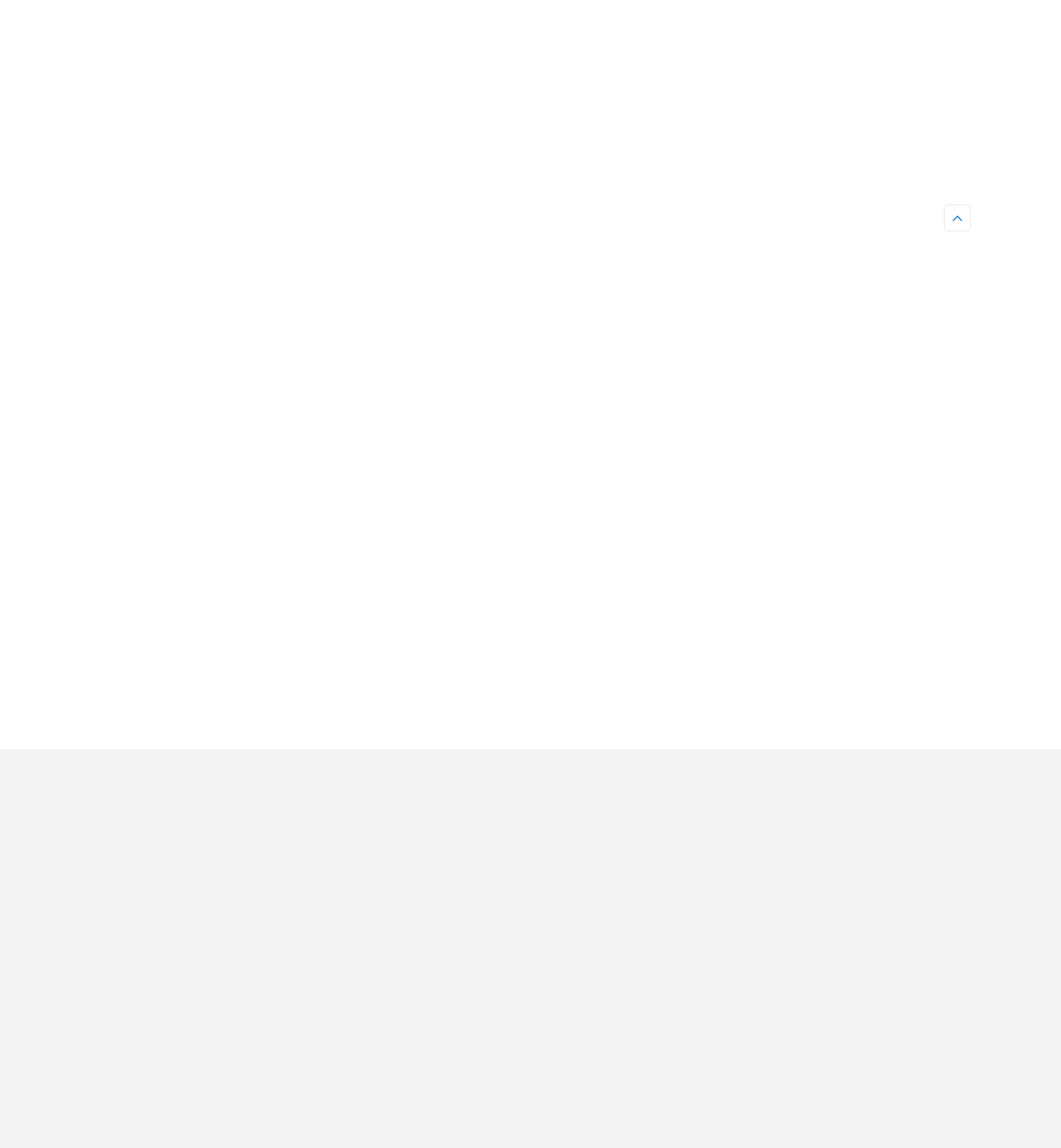Pinpoint the bounding box coordinates of the clickable area needed to execute the instruction: "Learn about Sustainability Vision". The coordinates should be specified as four float numbers between 0 and 1, i.e., [left, top, right, bottom].

[0.108, 0.542, 0.221, 0.559]